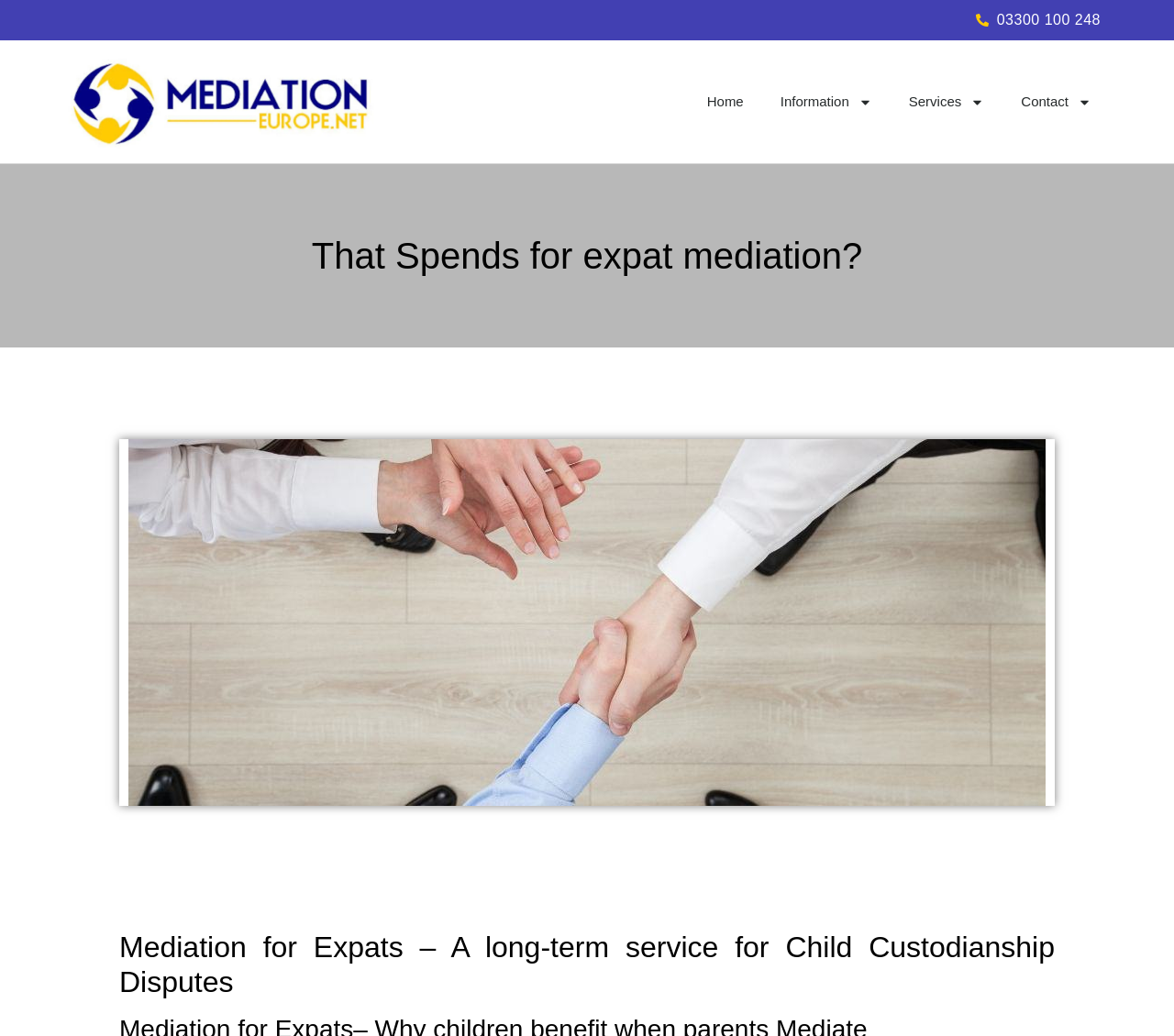Show the bounding box coordinates for the HTML element described as: "03300 100 248".

[0.508, 0.009, 0.938, 0.03]